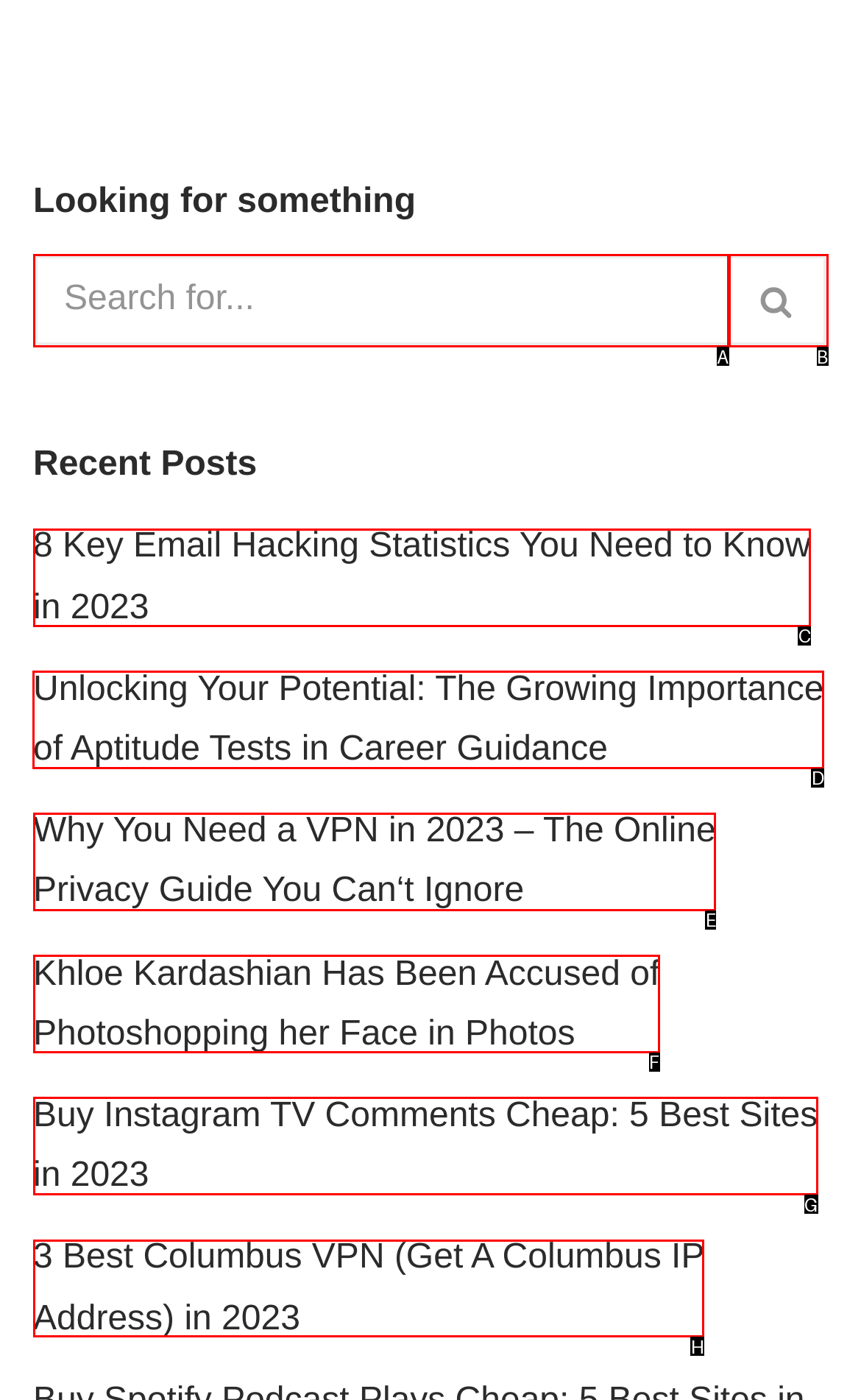Point out the specific HTML element to click to complete this task: learn about aptitude tests in career guidance Reply with the letter of the chosen option.

D